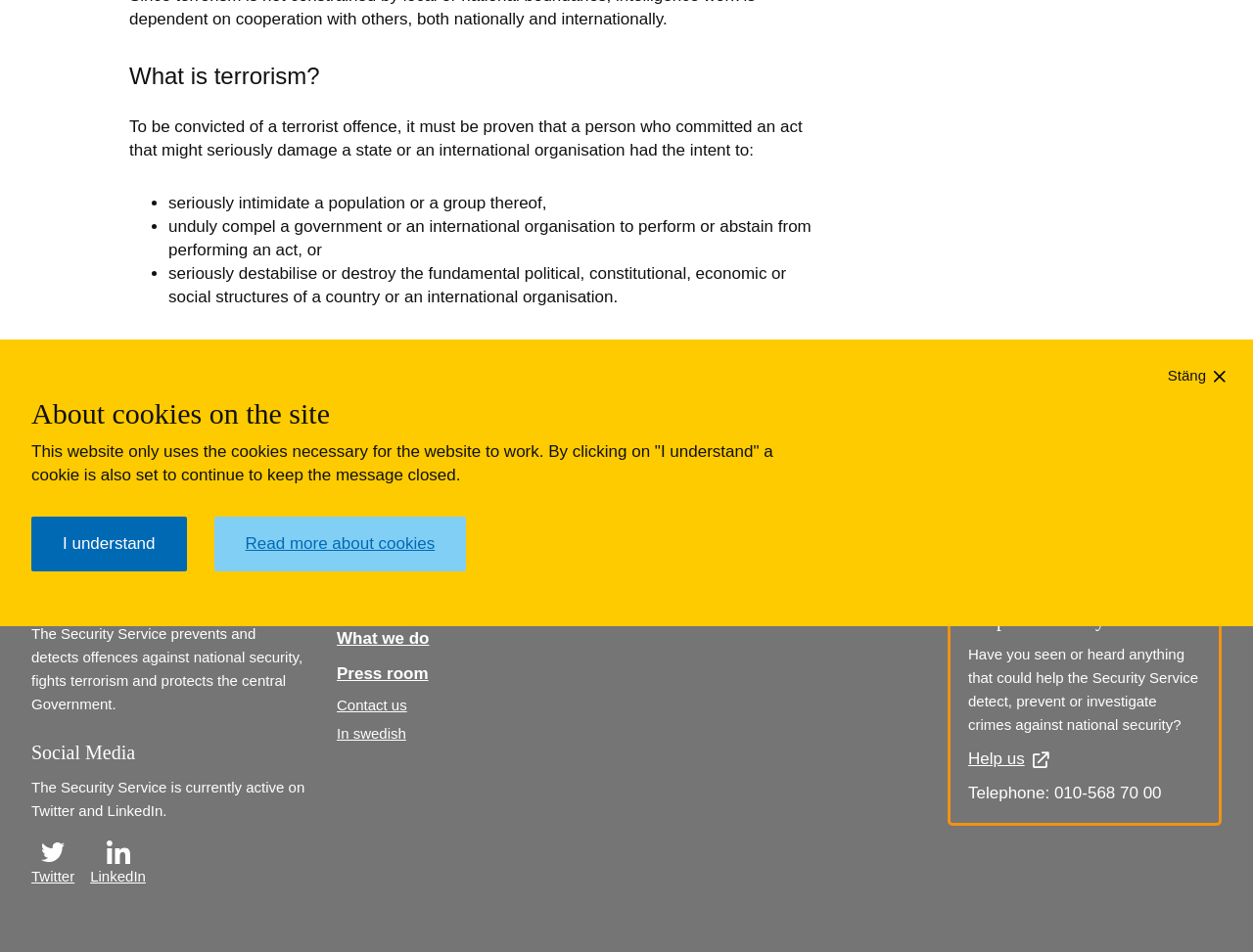Provide the bounding box coordinates of the HTML element this sentence describes: "I understand".

[0.025, 0.543, 0.149, 0.6]